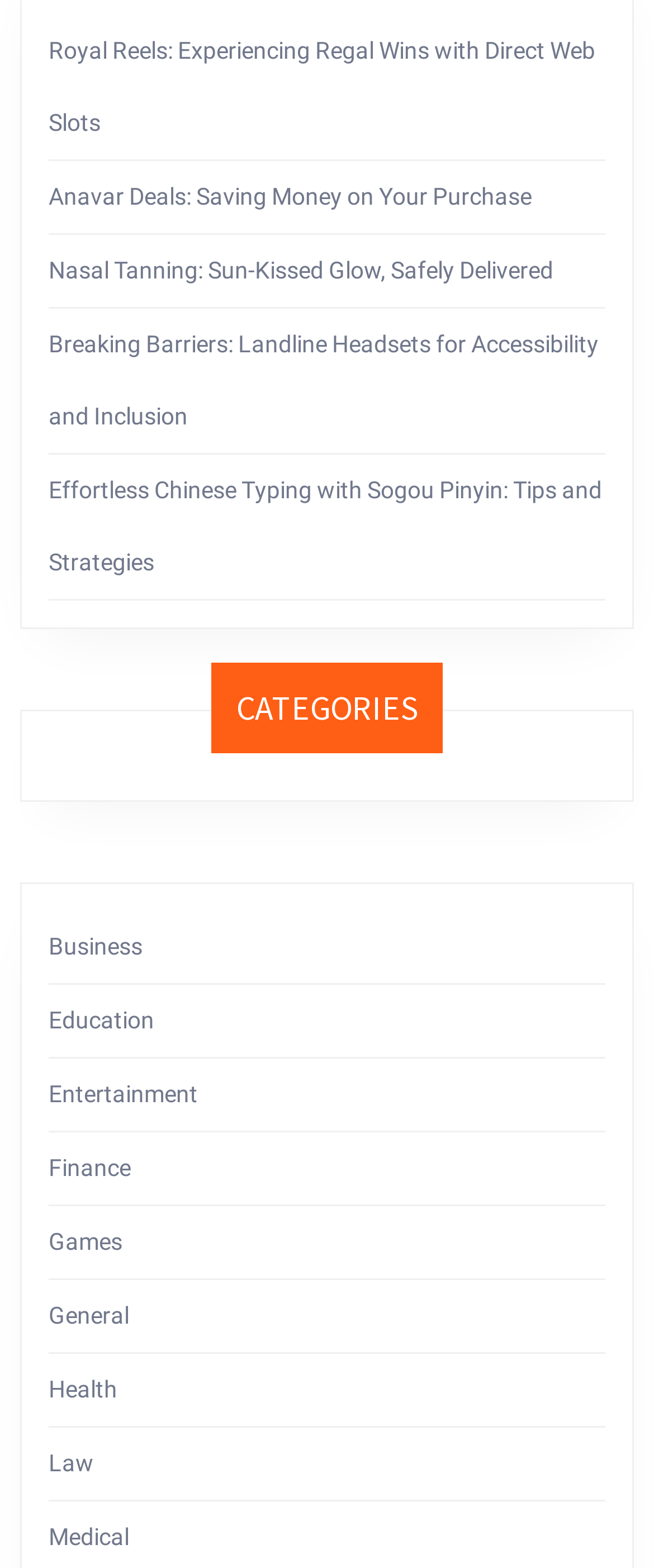Pinpoint the bounding box coordinates of the clickable element to carry out the following instruction: "Read the statement by Professor Emeritus Ilan Troen."

None